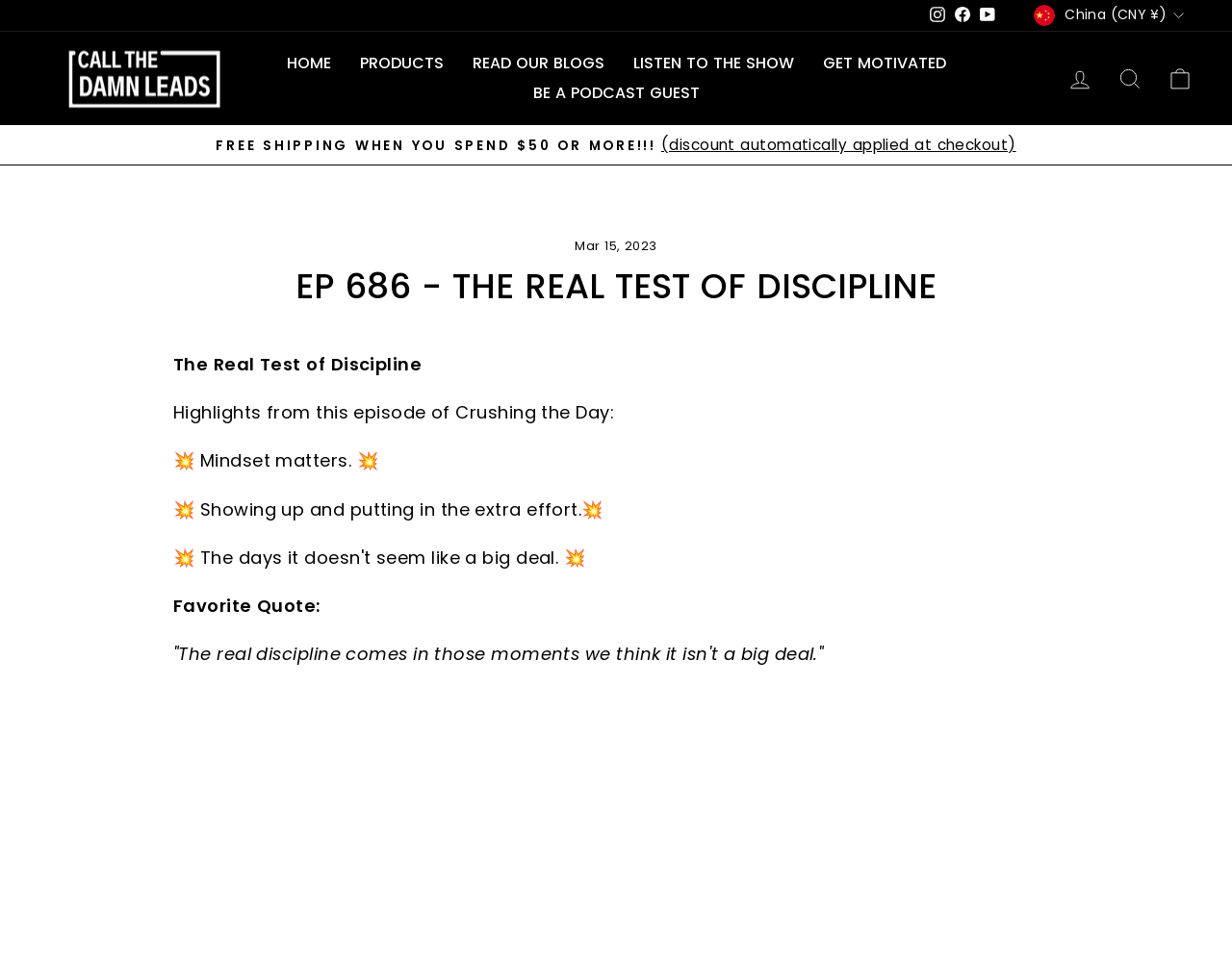Extract the bounding box coordinates for the described element: "Listen To The Show". The coordinates should be represented as four float numbers between 0 and 1: [left, top, right, bottom].

[0.502, 0.051, 0.656, 0.081]